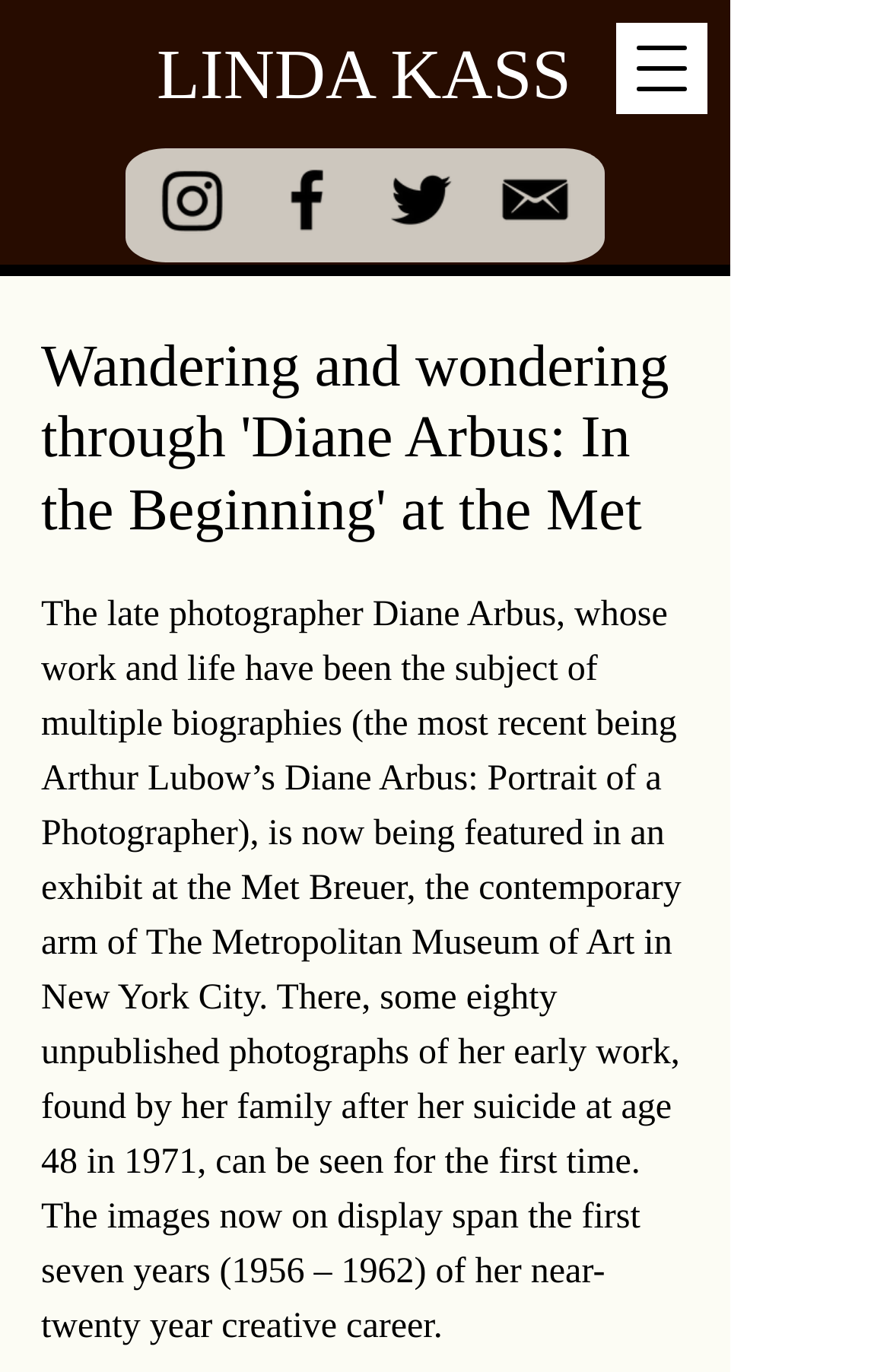What is the time period of Diane Arbus' early work on display?
Deliver a detailed and extensive answer to the question.

The text mentions that the images on display span the first seven years of her near-twenty year creative career, which is from 1956 to 1962.